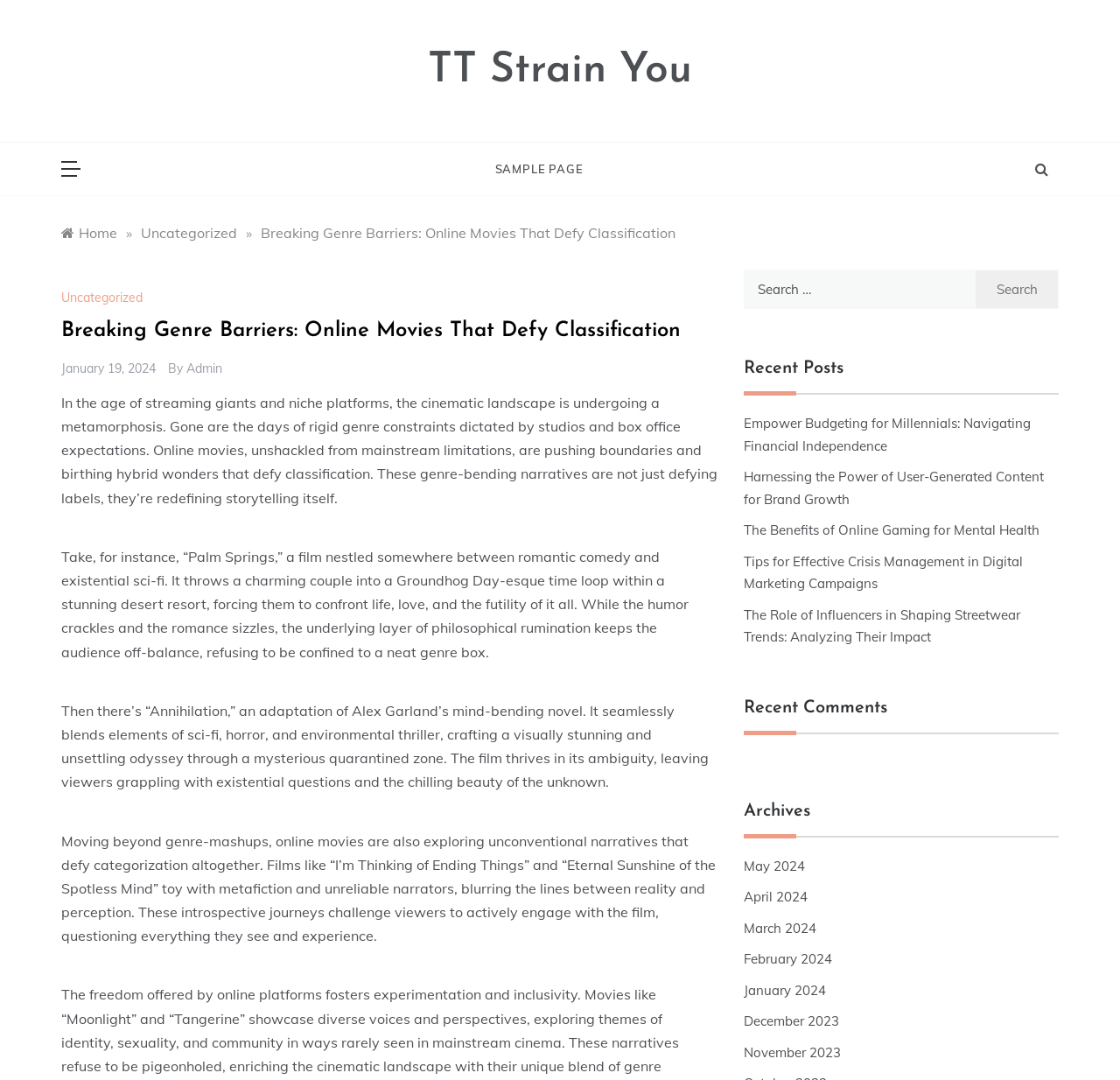Determine the bounding box coordinates for the element that should be clicked to follow this instruction: "Read the 'Breaking Genre Barriers: Online Movies That Defy Classification' article". The coordinates should be given as four float numbers between 0 and 1, in the format [left, top, right, bottom].

[0.055, 0.292, 0.641, 0.321]